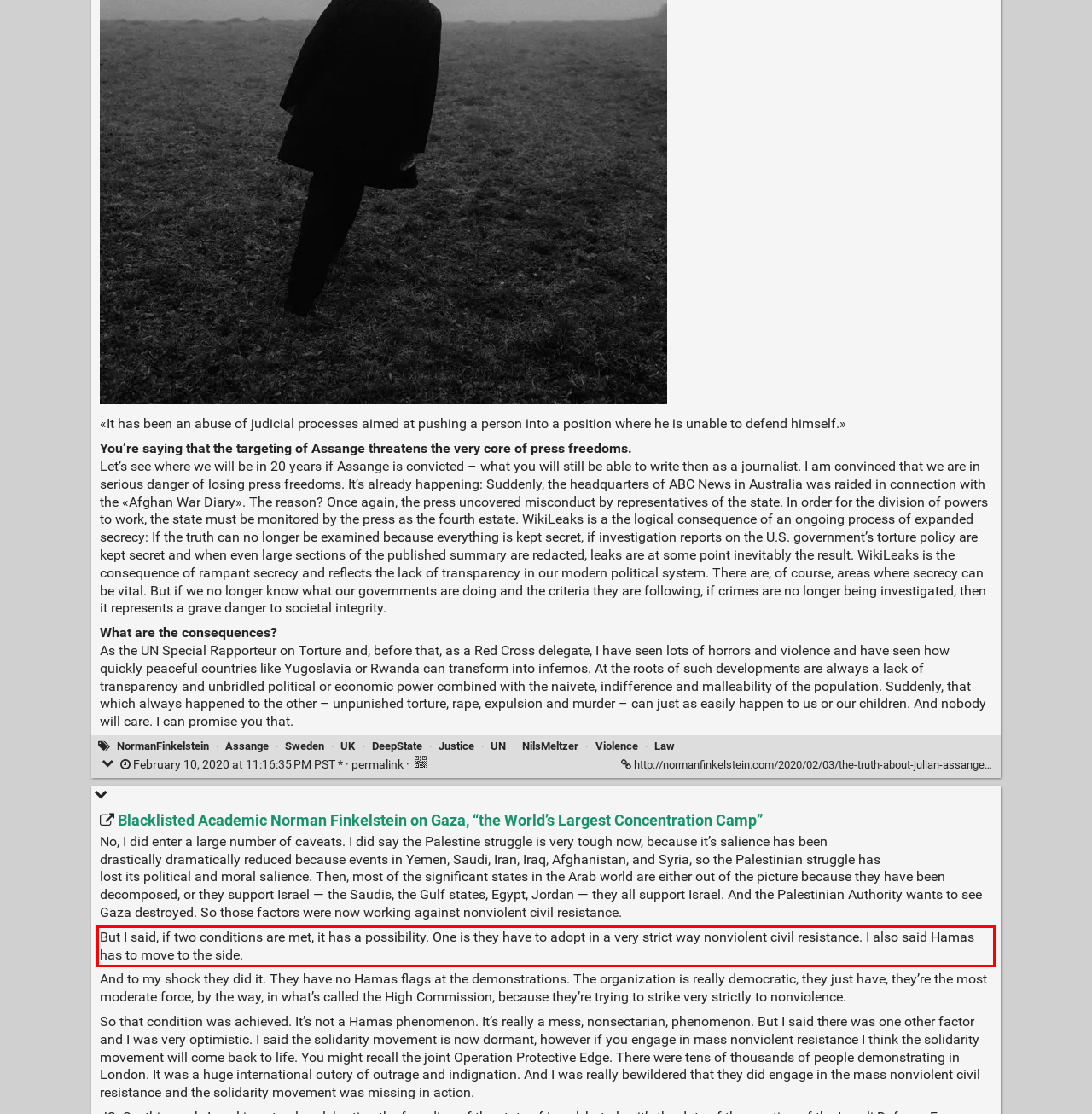You are given a screenshot showing a webpage with a red bounding box. Perform OCR to capture the text within the red bounding box.

But I said, if two conditions are met, it has a possibility. One is they have to adopt in a very strict way nonviolent civil resistance. I also said Hamas has to move to the side.